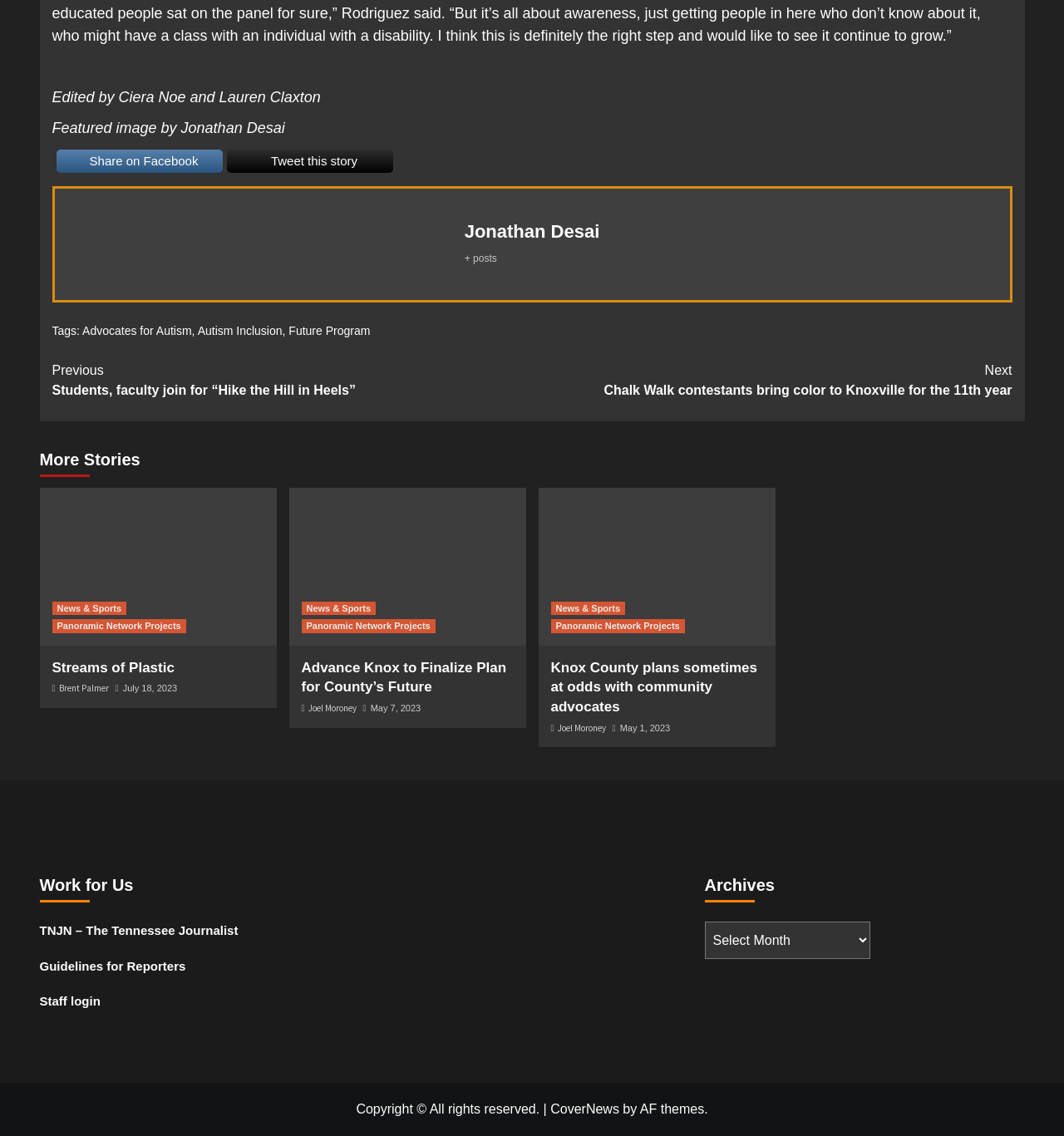Answer the question briefly using a single word or phrase: 
What is the category of the story 'Streams of Plastic'?

News & Sports